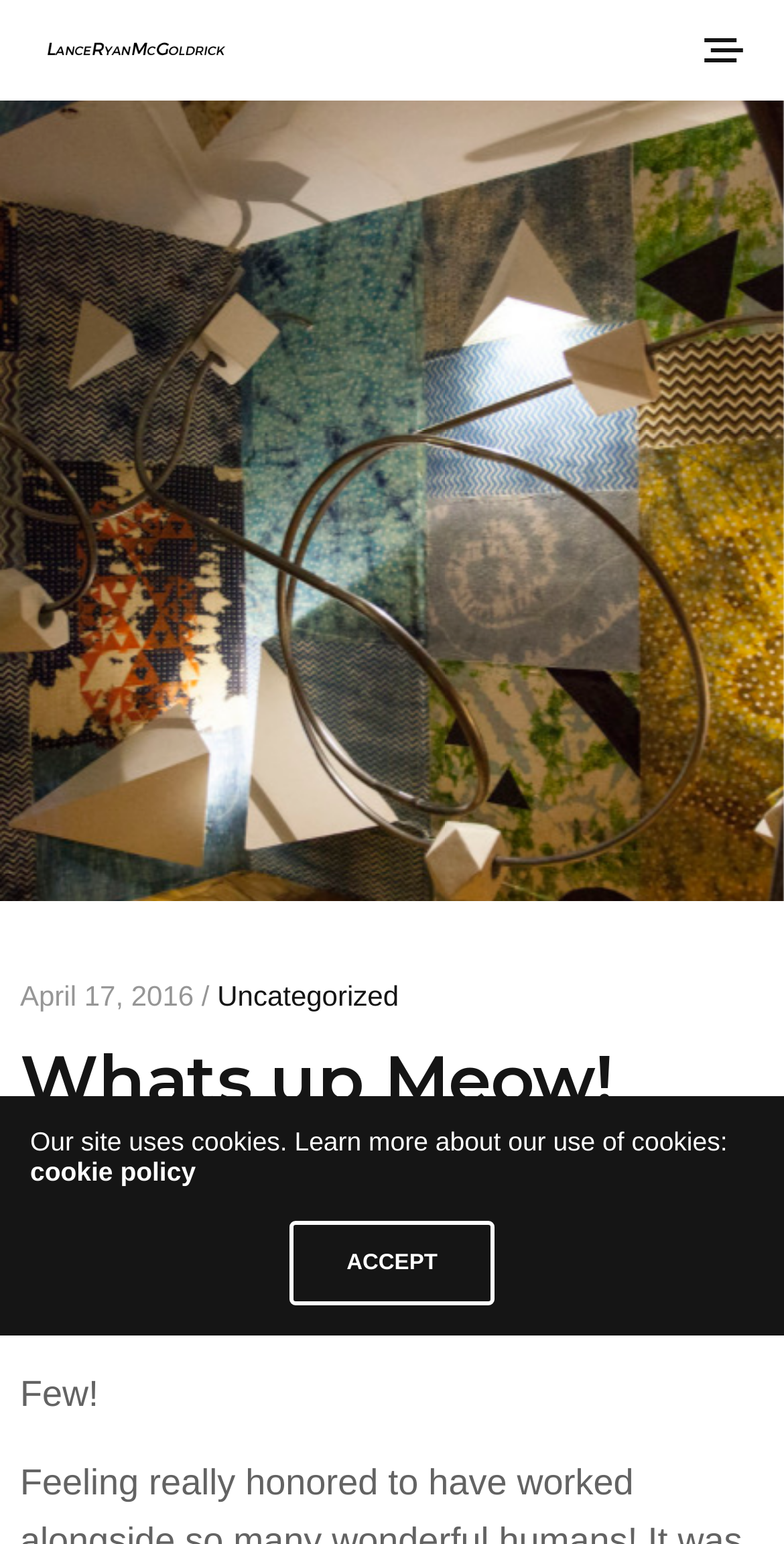What is the author's role in the museum?
Examine the screenshot and reply with a single word or phrase.

helped build Museum Cases